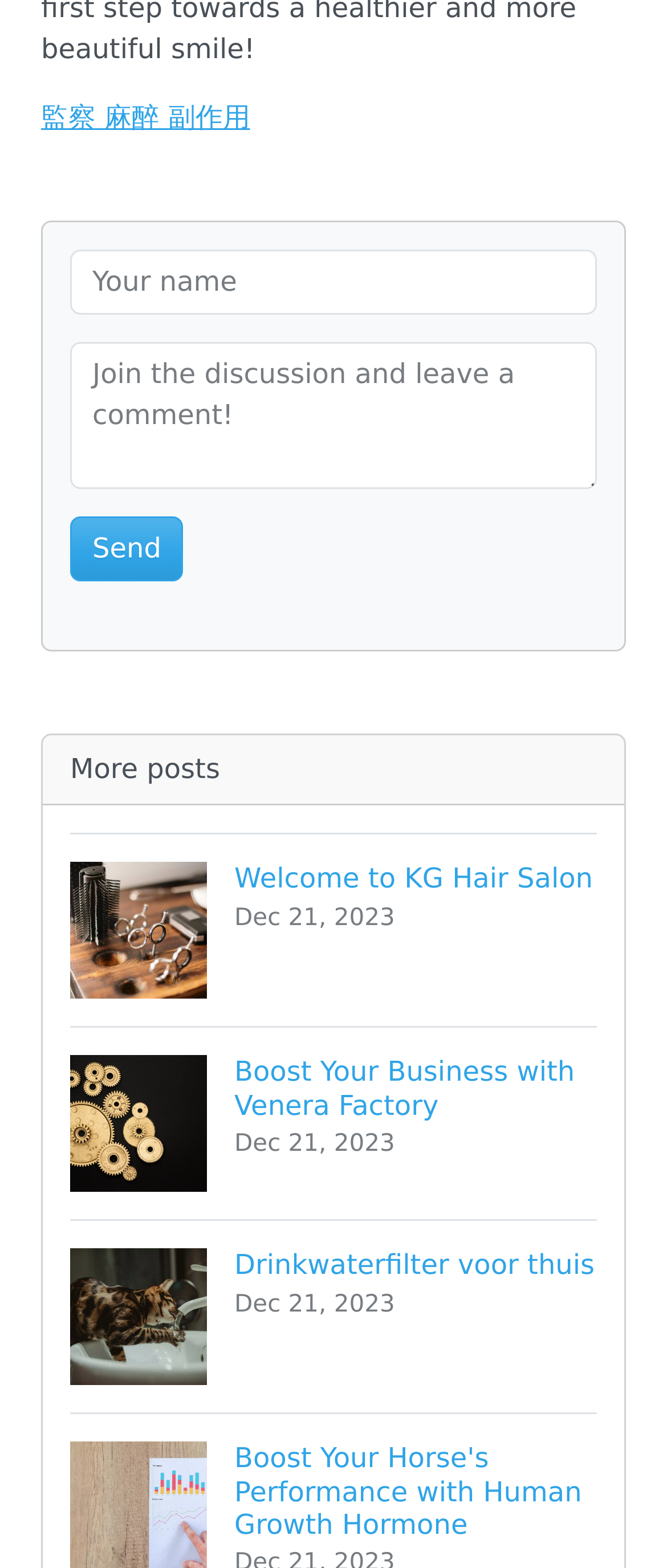Locate the bounding box coordinates of the element that should be clicked to fulfill the instruction: "Read more posts".

[0.105, 0.48, 0.33, 0.501]